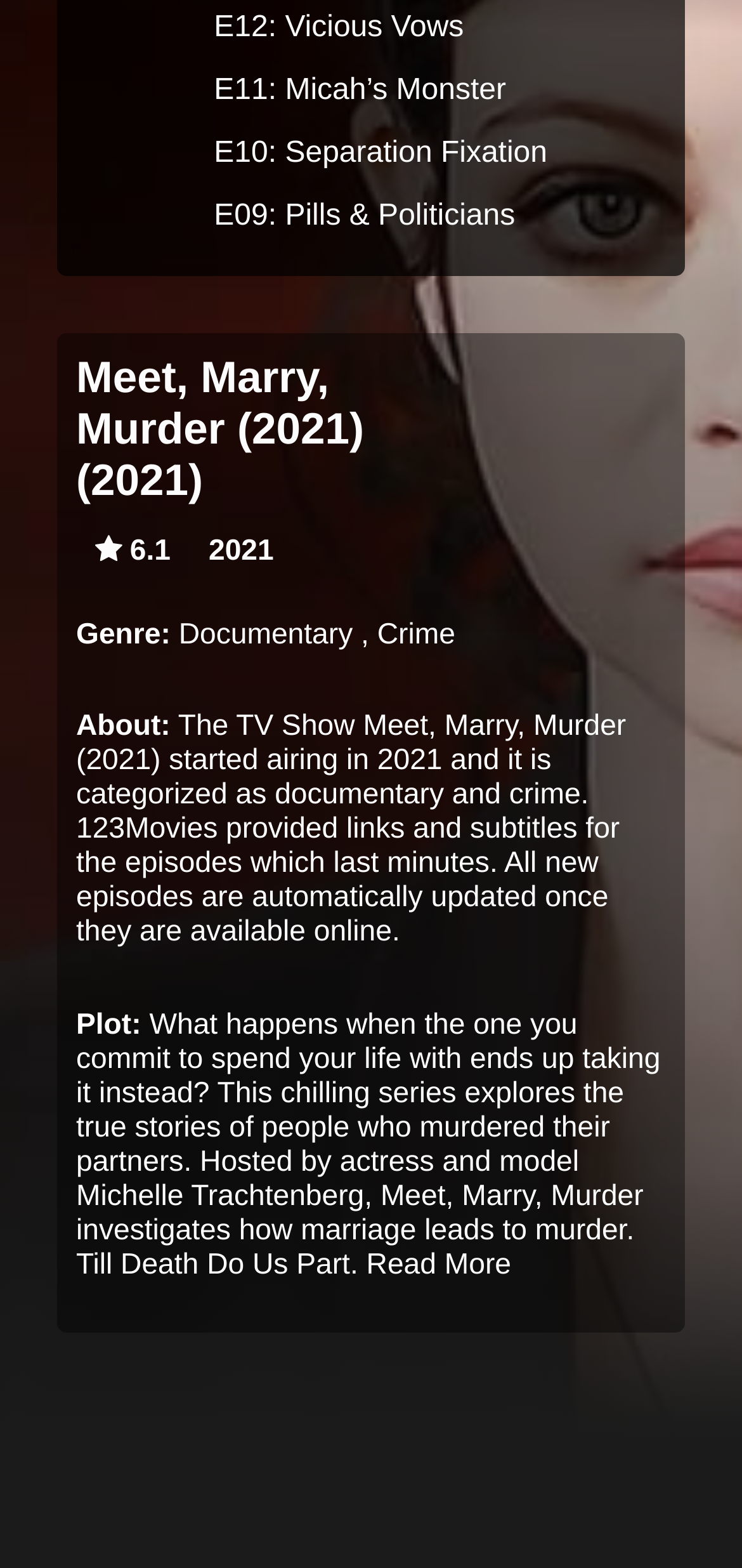Given the element description E03: Weeping Widow, specify the bounding box coordinates of the corresponding UI element in the format (top-left x, top-left y, bottom-right x, bottom-right y). All values must be between 0 and 1.

[0.231, 0.358, 0.897, 0.398]